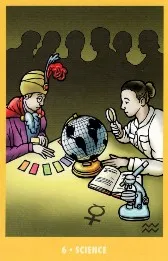What is the background of the image?
Look at the image and answer the question with a single word or phrase.

Softly shadowed